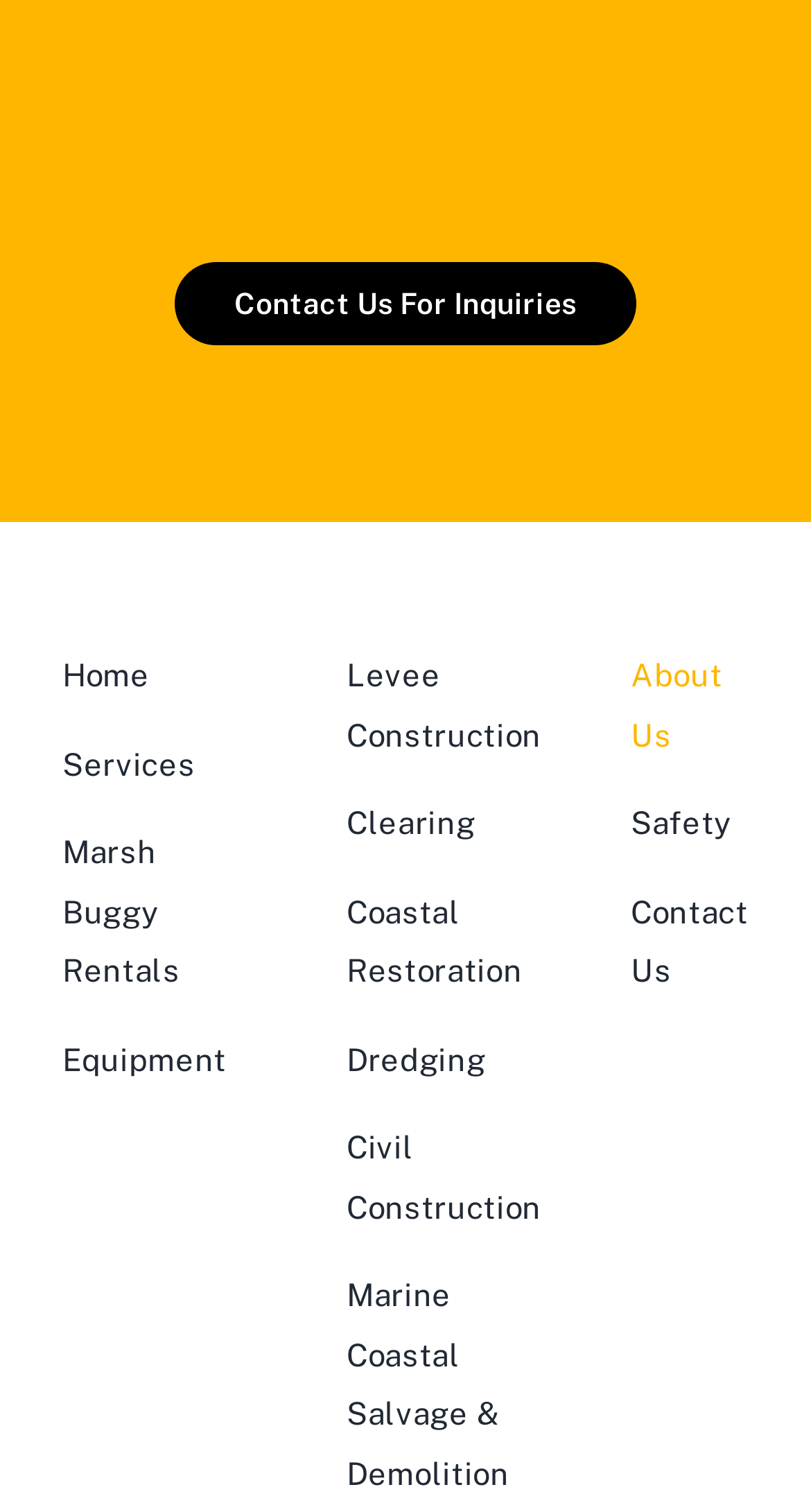Please provide a short answer using a single word or phrase for the question:
How many links are there in the 'Footer Right Menu'?

3